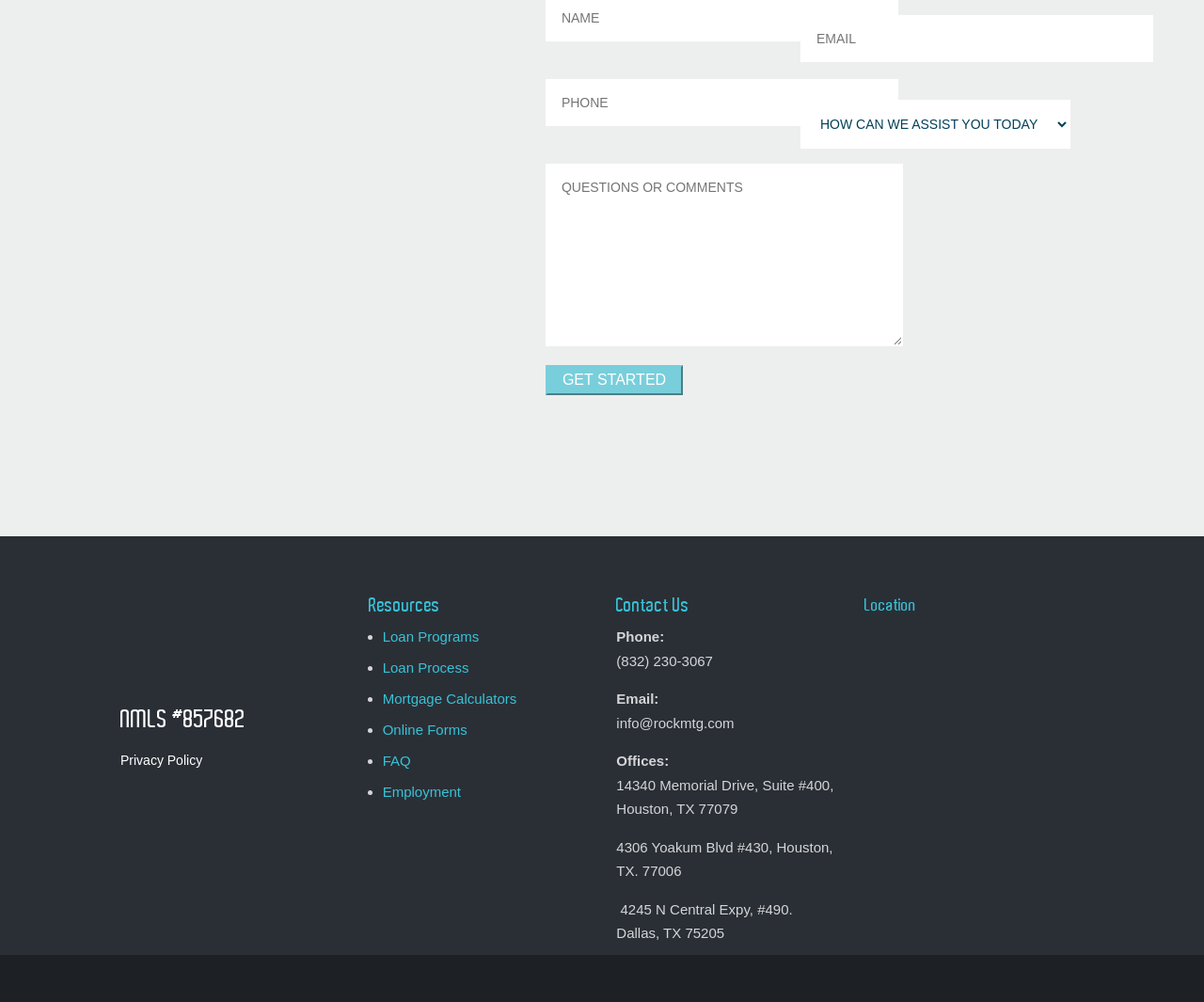Please determine the bounding box coordinates of the element to click in order to execute the following instruction: "Enter email". The coordinates should be four float numbers between 0 and 1, specified as [left, top, right, bottom].

[0.665, 0.015, 0.958, 0.062]